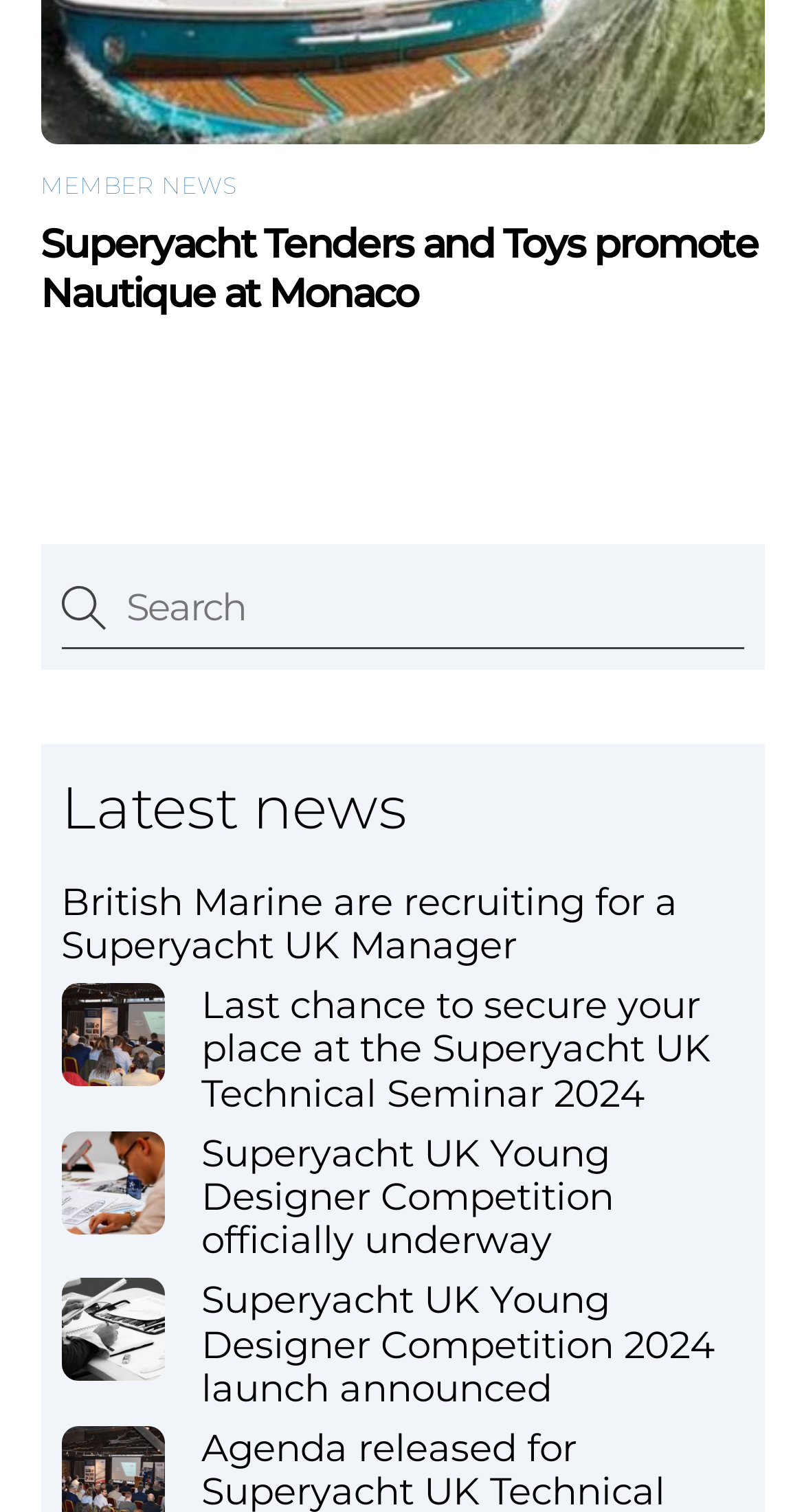Respond with a single word or phrase:
What is the name of the superyacht tender?

Nautique